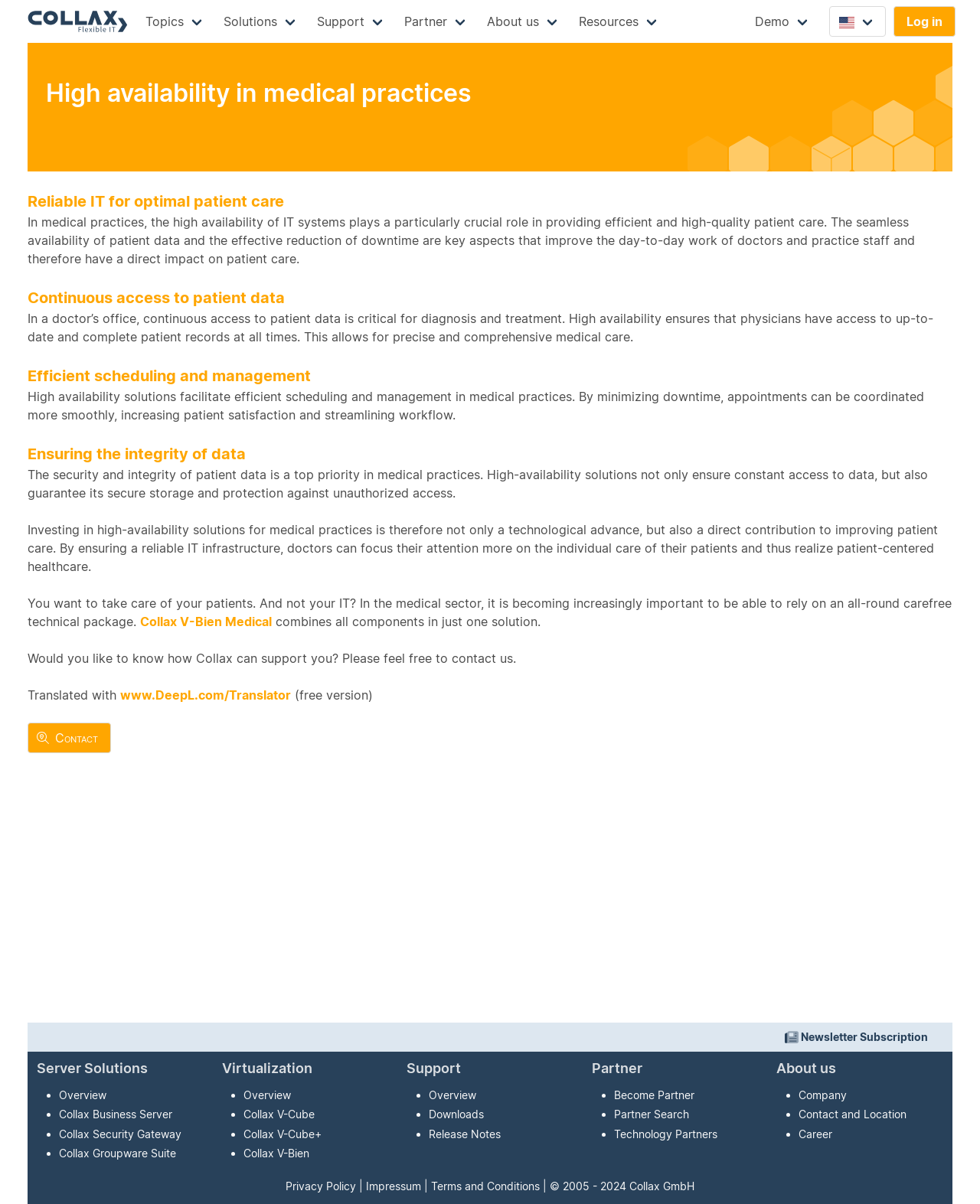Please find the main title text of this webpage.

High availability in medical practices